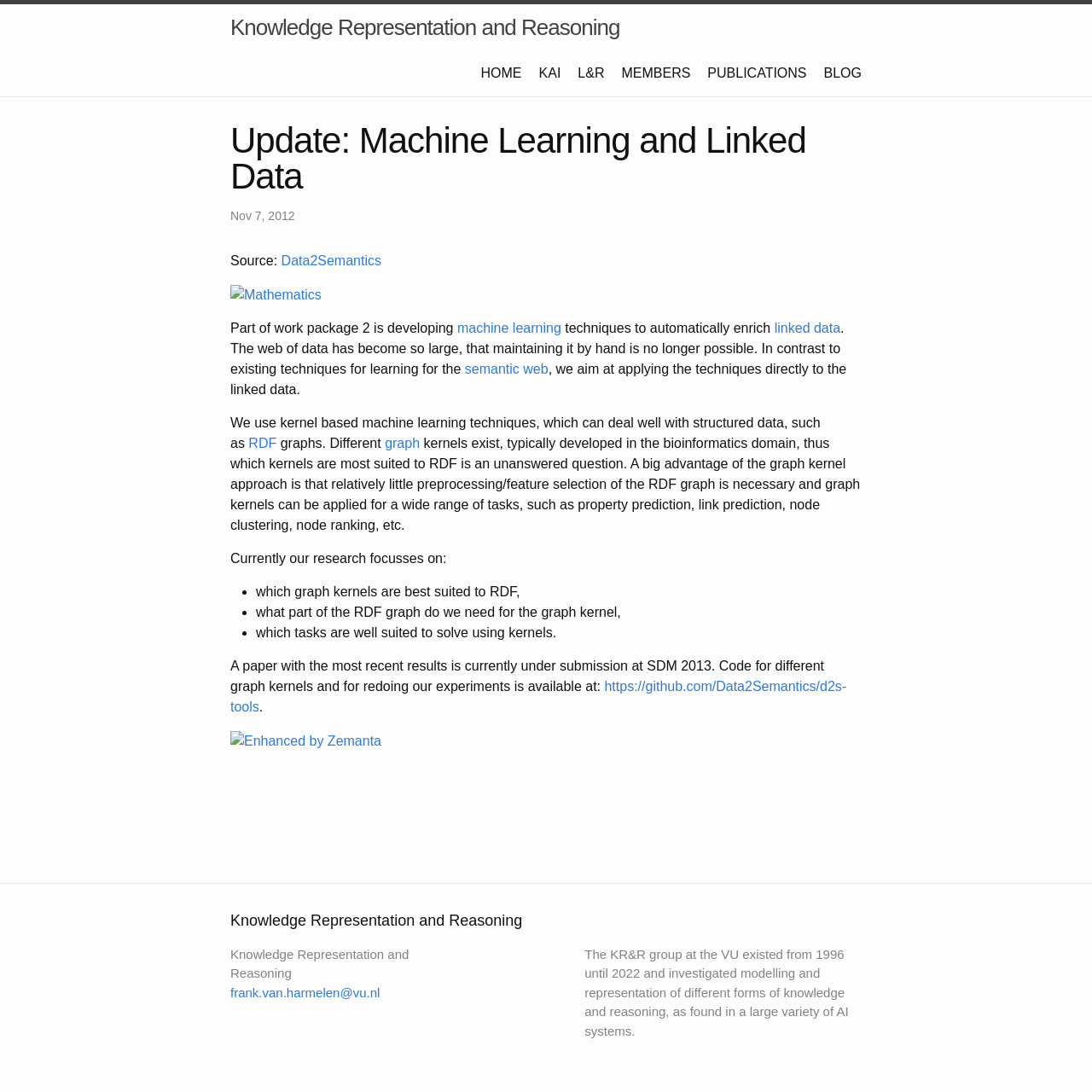Give a detailed account of the webpage, highlighting key information.

This webpage is about the Knowledge Representation and Reasoning group at the VU, with a focus on machine learning and linked data. At the top, there are six links: "Knowledge Representation and Reasoning", "HOME", "KAI", "L&R", "MEMBERS", and "PUBLICATIONS", followed by a "BLOG" link. 

Below these links, the main content area begins, which is divided into two sections. The first section has a heading "Update: Machine Learning and Linked Data" and contains an article with a publication date of "Nov 7, 2012". The article discusses the development of machine learning techniques to automatically enrich linked data. It explains that the web of data has become too large to maintain by hand, and therefore, they aim to apply machine learning techniques directly to the linked data. The article also mentions the use of kernel-based machine learning techniques, which can deal well with structured data such as RDF graphs.

The article is divided into several paragraphs, with links to relevant terms such as "machine learning", "linked data", "semantic web", and "RDF". There are also two images, one for "Mathematics" and another for "Enhanced by Zemanta". 

The article concludes with a mention of a paper under submission at SDM 2013 and provides a link to the code for different graph kernels and experiments on GitHub. 

Below the article, there is a section with a heading "Knowledge Representation and Reasoning" and a link to "frank.van.harmelen@vu.nl". This section contains a brief description of the KR&R group at the VU, which existed from 1996 to 2022 and investigated modeling and representation of different forms of knowledge and reasoning.